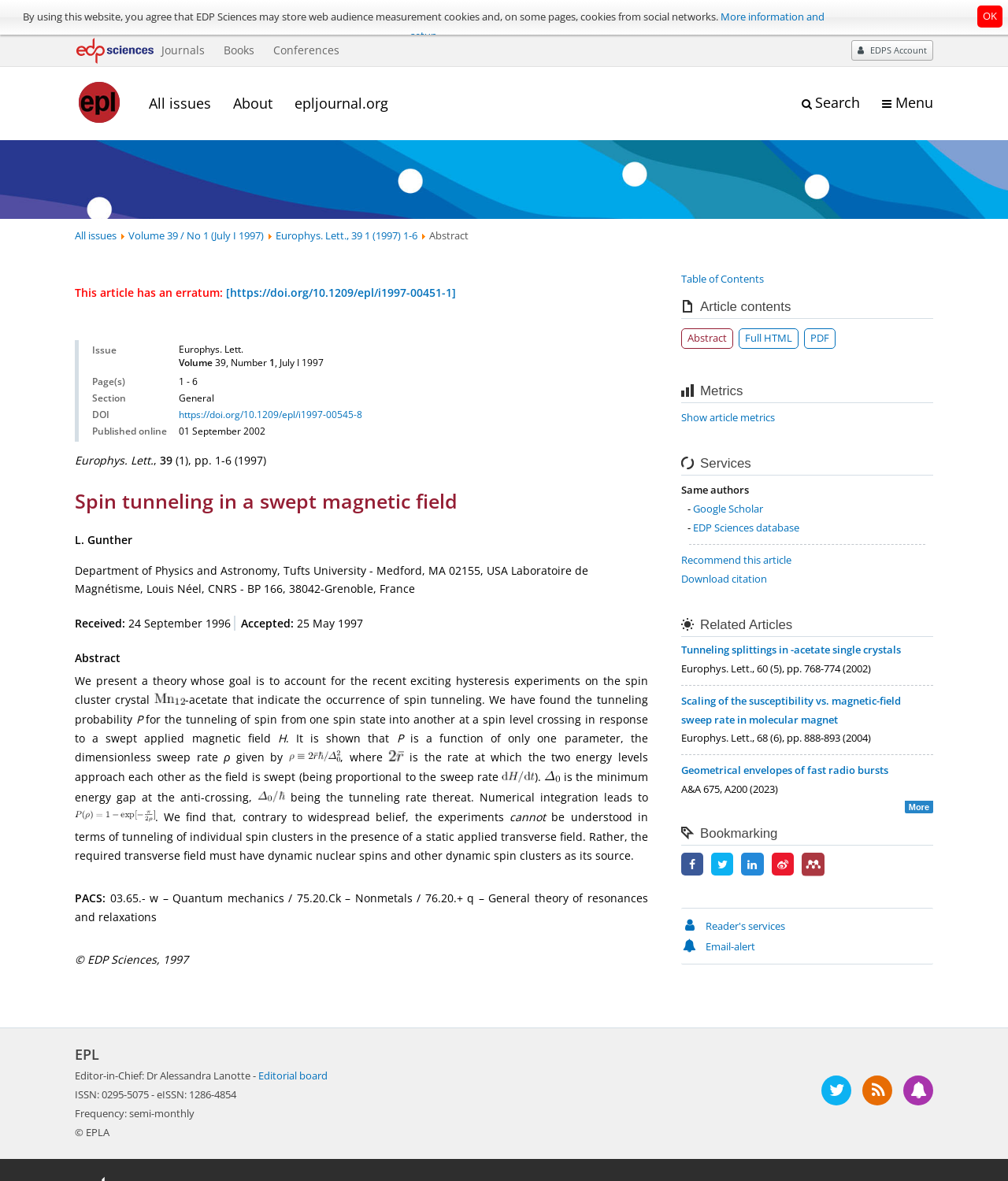Bounding box coordinates must be specified in the format (top-left x, top-left y, bottom-right x, bottom-right y). All values should be floating point numbers between 0 and 1. What are the bounding box coordinates of the UI element described as: title="Access our RSS feeds"

[0.855, 0.911, 0.885, 0.936]